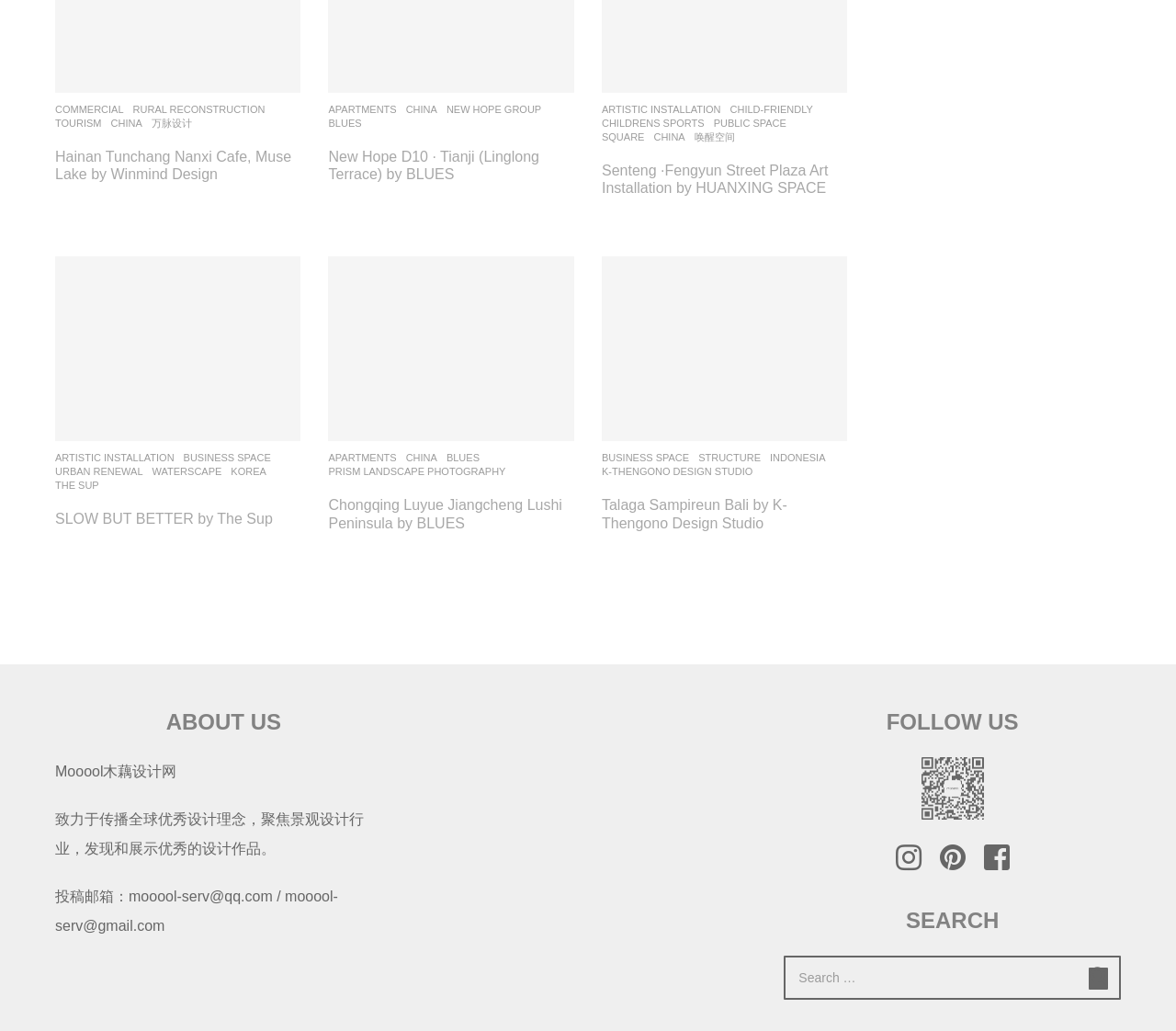Locate the bounding box of the UI element with the following description: "Prism Landscape Photography".

[0.279, 0.452, 0.43, 0.462]